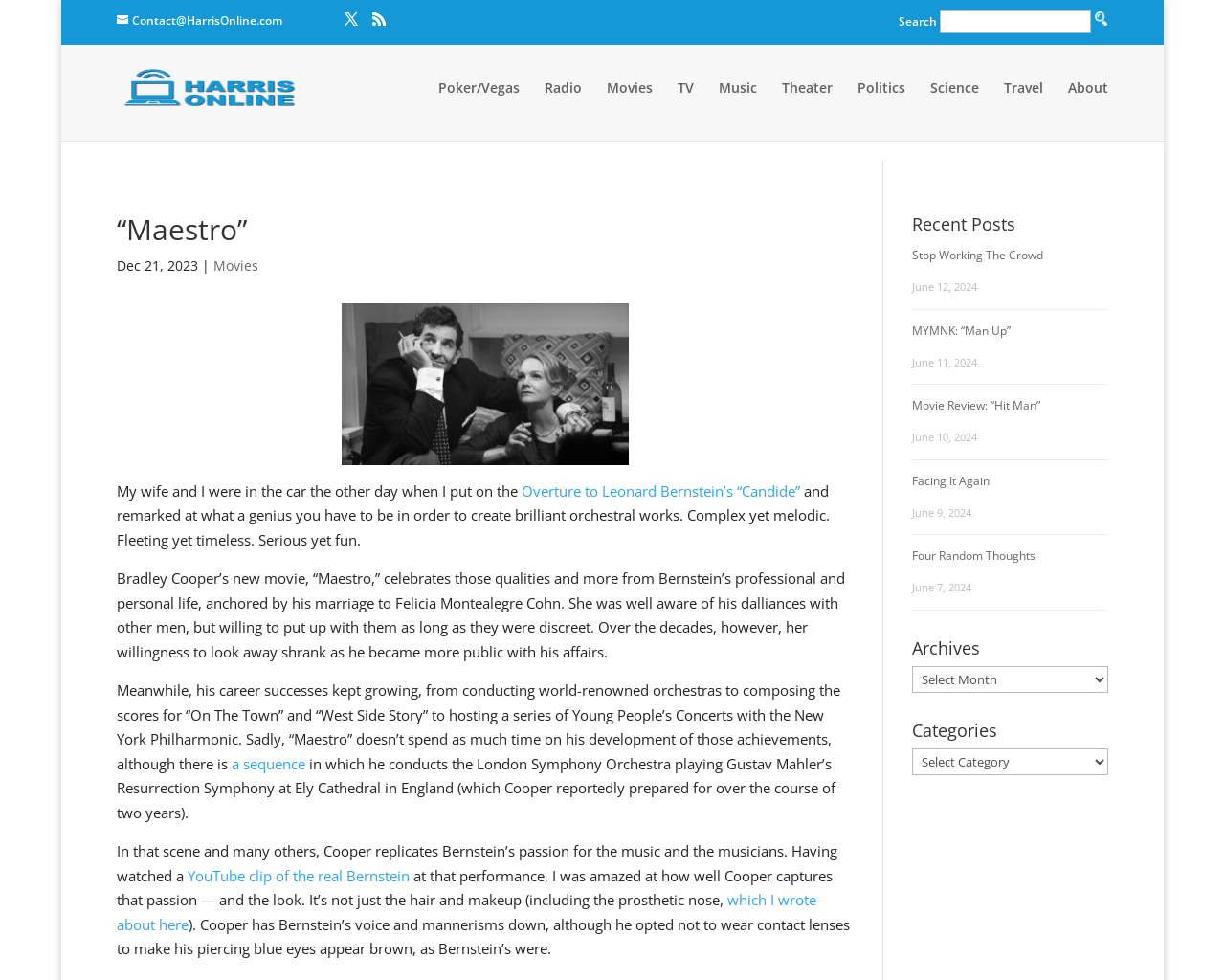Please identify the bounding box coordinates of where to click in order to follow the instruction: "Read about Paul Harris Online".

[0.098, 0.083, 0.243, 0.103]